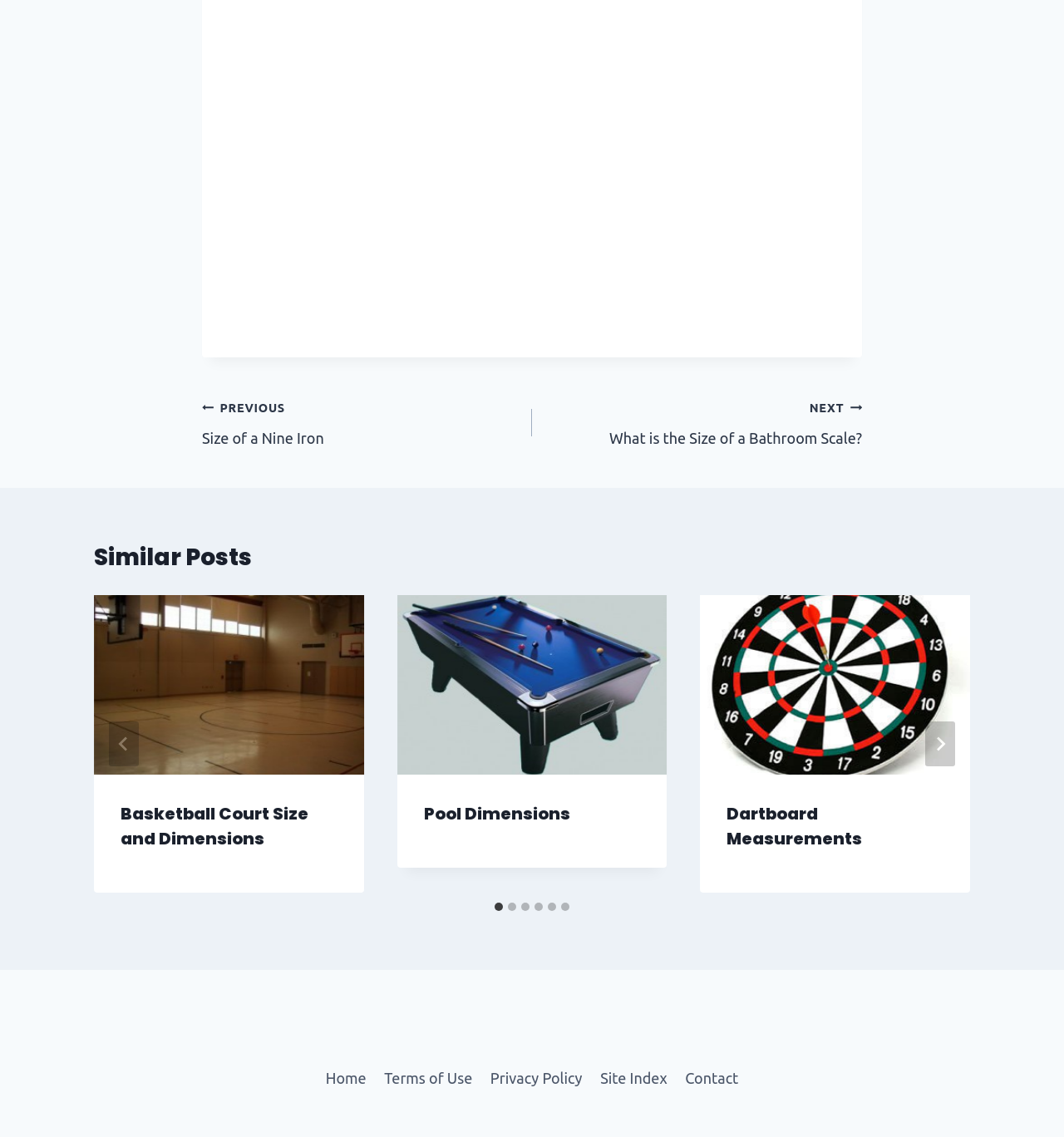What is the title of the previous post?
Could you give a comprehensive explanation in response to this question?

I found the link with the text 'PREVIOUS Size of a Nine Iron' inside the navigation element with the text 'Post navigation', which suggests that it is the title of the previous post.